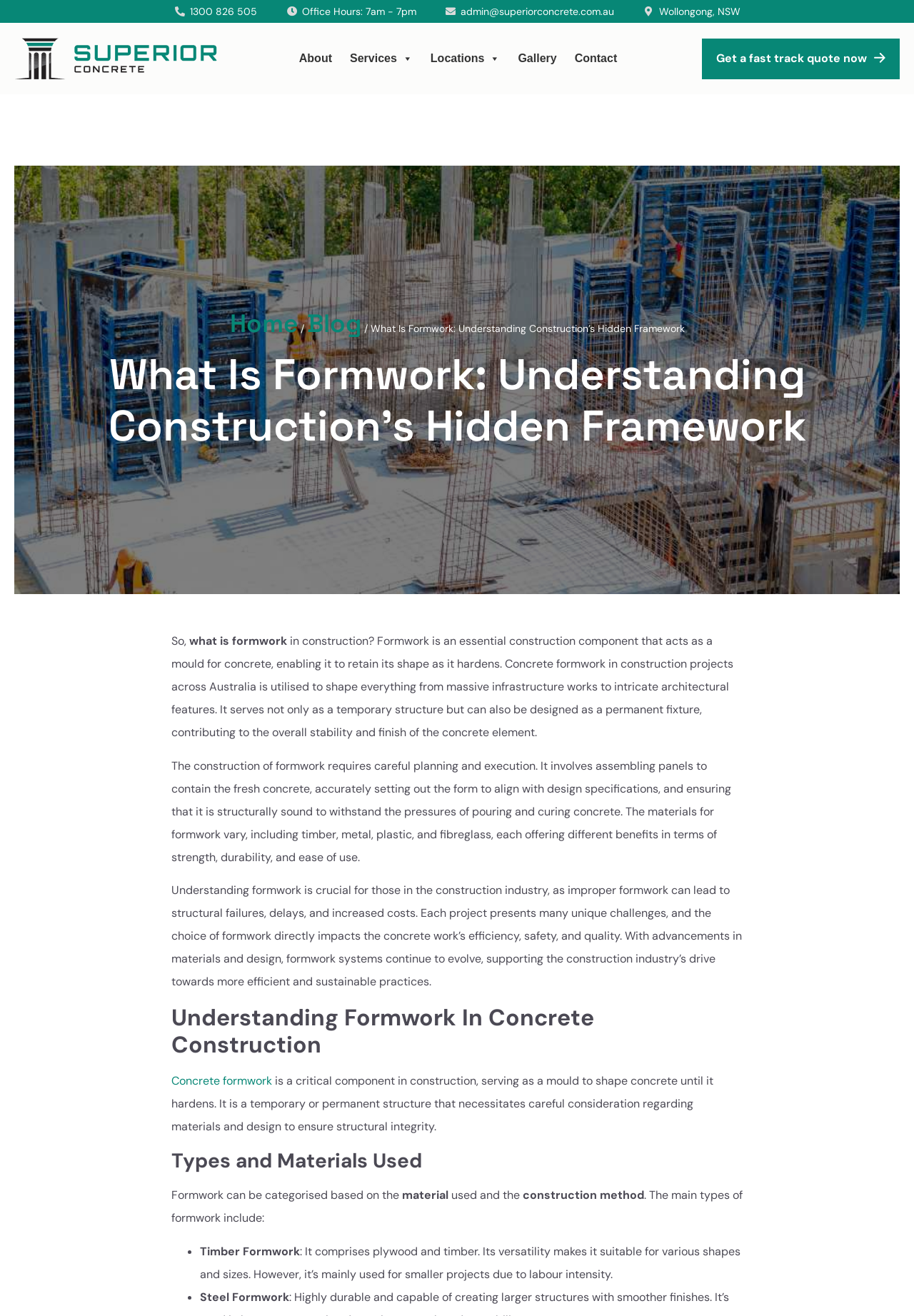Extract the bounding box for the UI element that matches this description: "alt="superior concrete logo"".

[0.016, 0.028, 0.238, 0.061]